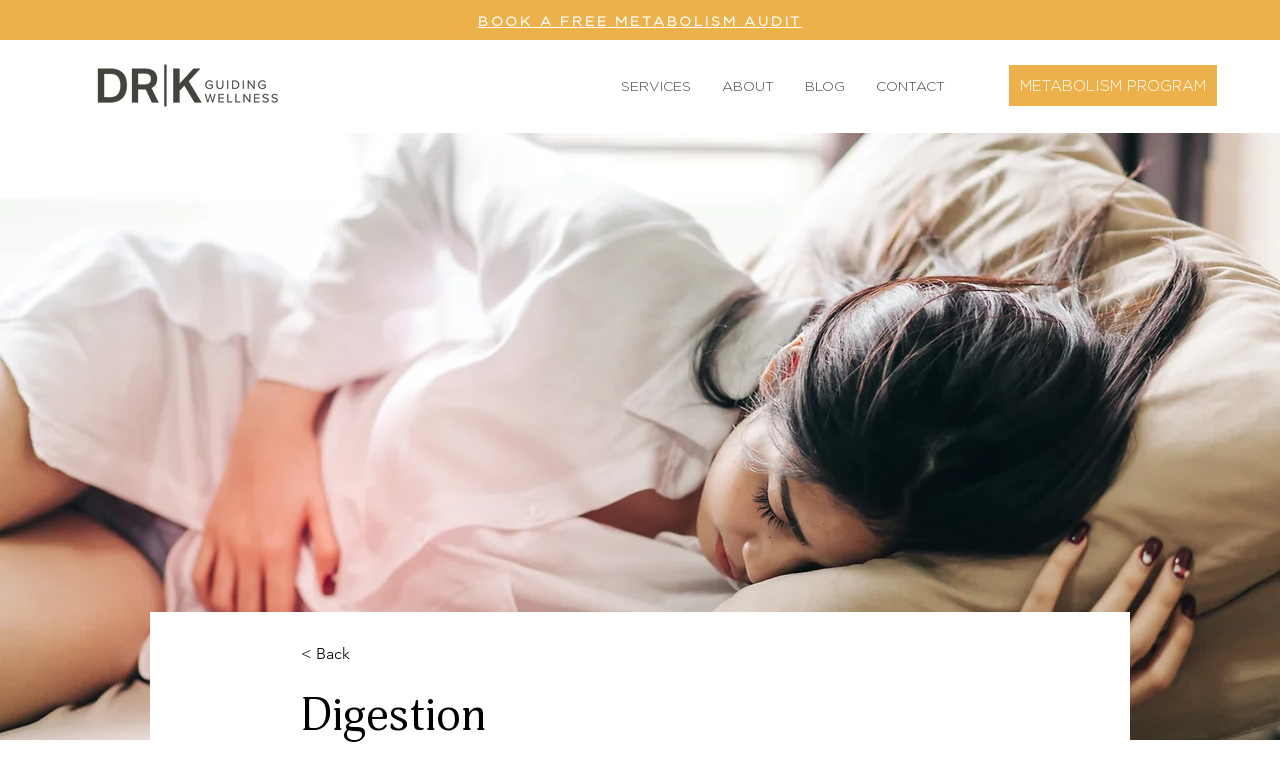Bounding box coordinates should be in the format (top-left x, top-left y, bottom-right x, bottom-right y) and all values should be floating point numbers between 0 and 1. Determine the bounding box coordinate for the UI element described as: May 2017

None